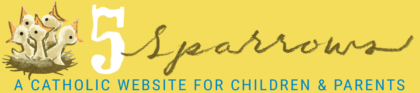Offer a detailed explanation of what is depicted in the image.

The image features the logo of "5 Sparrows," a Catholic website dedicated to providing resources for children and their parents. The design showcases a charming illustration of five birds nestled in a straw nest, symbolizing care and nurturing. The website title, "5 Sparrows," is prominently displayed in large, playful typography, accompanied by the tagline "A Catholic Website for Children & Parents." The overall color palette is warm and inviting, with a yellow background that enhances the cheerful and friendly atmosphere of the site. This visual serves as a welcoming portal for families seeking educational materials and faith-based content.